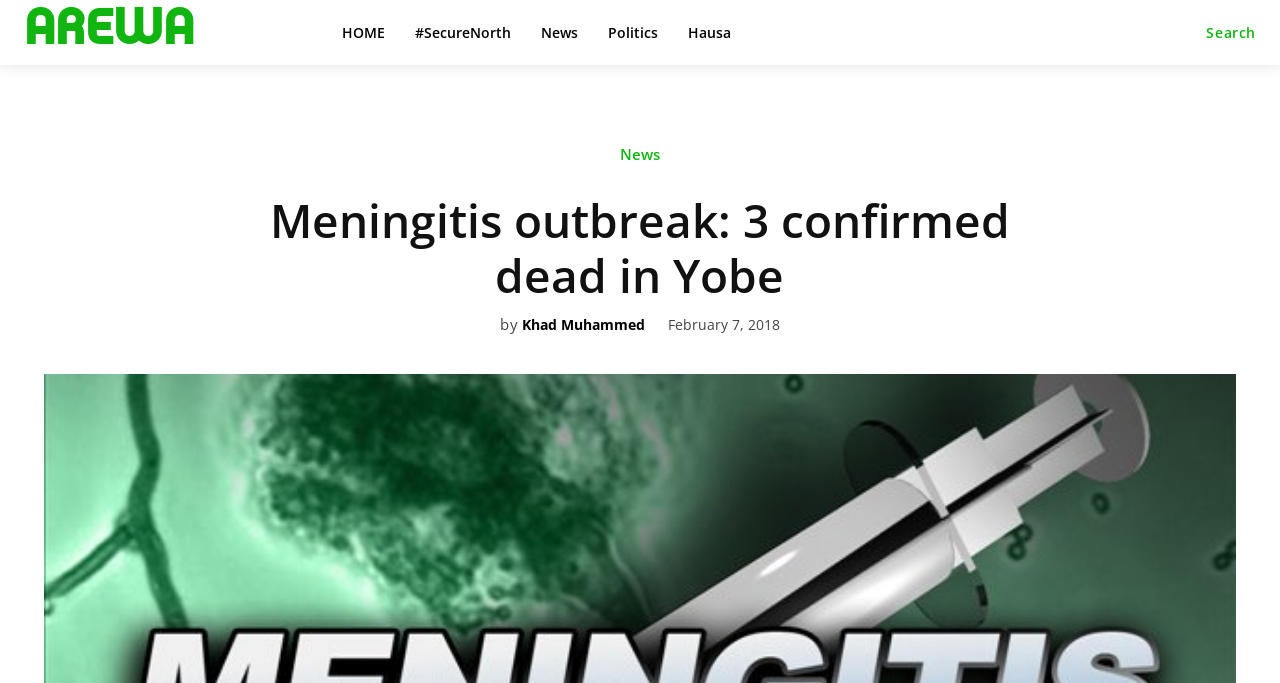Create a detailed summary of the webpage's content and design.

The webpage appears to be a news article page from AREWA News. At the top, there is a navigation menu with links to "HOME", "#SecureNorth", "News", "Politics", and "Hausa". On the right side of the navigation menu, there is a "Search" button. 

Below the navigation menu, the main content of the page begins with a heading that reads "Meningitis outbreak: 3 confirmed dead in Yobe". This heading is centered near the top of the page. 

Underneath the heading, there is a byline that reads "by Khad Muhammed" and a timestamp "February 7, 2018". The byline and timestamp are positioned near the center of the page, slightly below the heading.